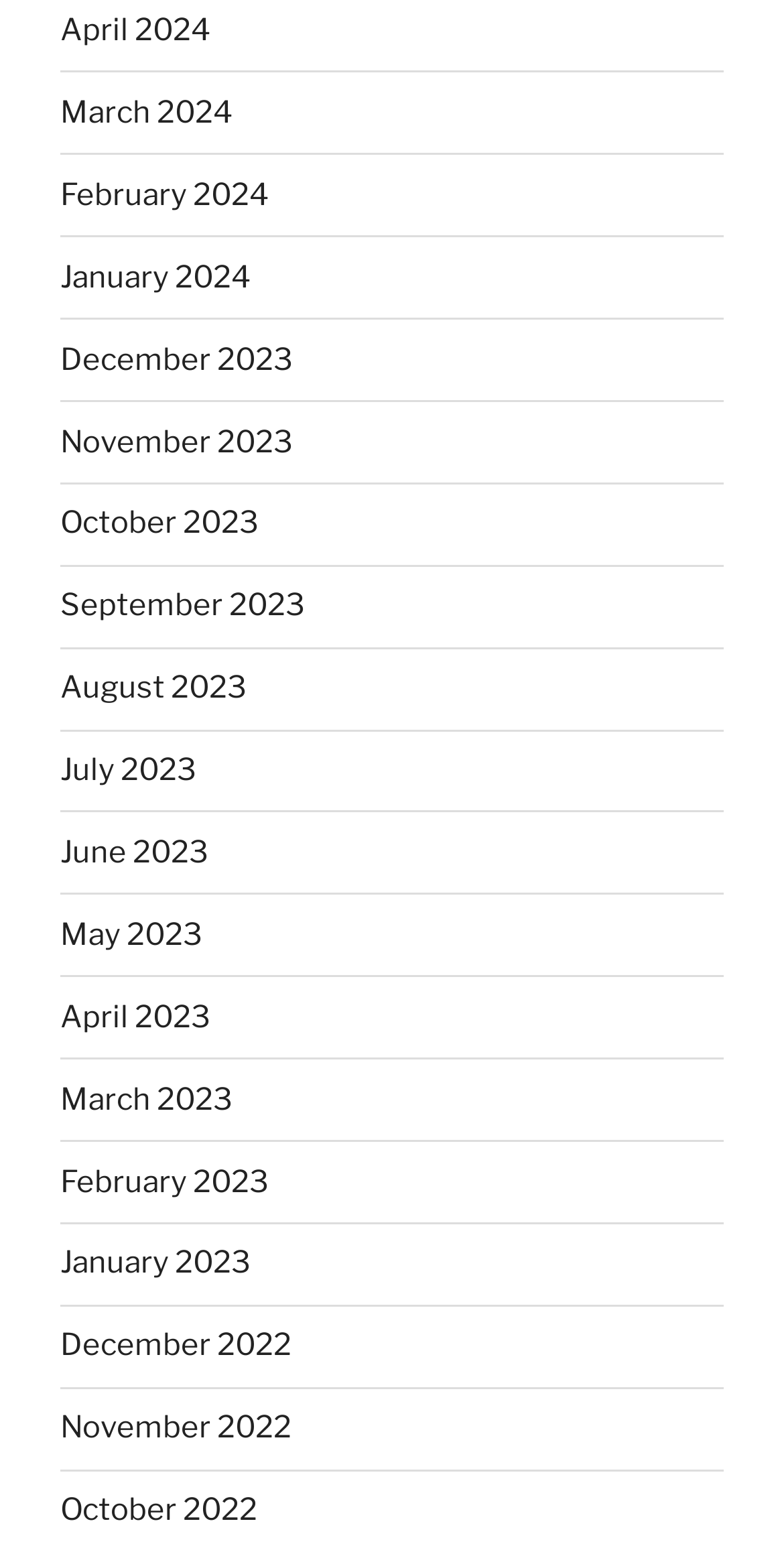Determine the bounding box coordinates of the clickable region to execute the instruction: "check January 2024". The coordinates should be four float numbers between 0 and 1, denoted as [left, top, right, bottom].

[0.077, 0.167, 0.321, 0.19]